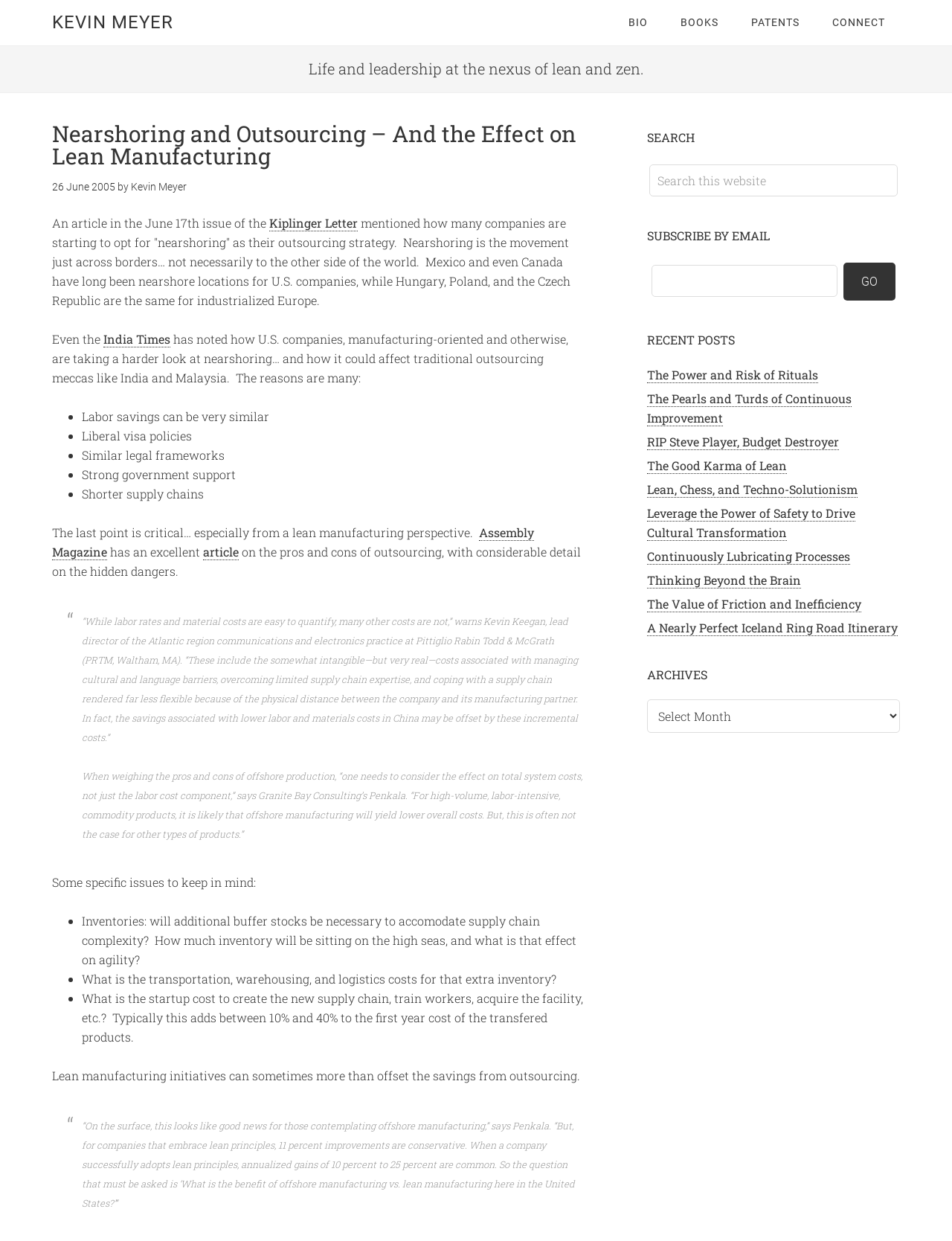Indicate the bounding box coordinates of the element that needs to be clicked to satisfy the following instruction: "Read the article 'The Power and Risk of Rituals'". The coordinates should be four float numbers between 0 and 1, i.e., [left, top, right, bottom].

[0.68, 0.295, 0.859, 0.308]